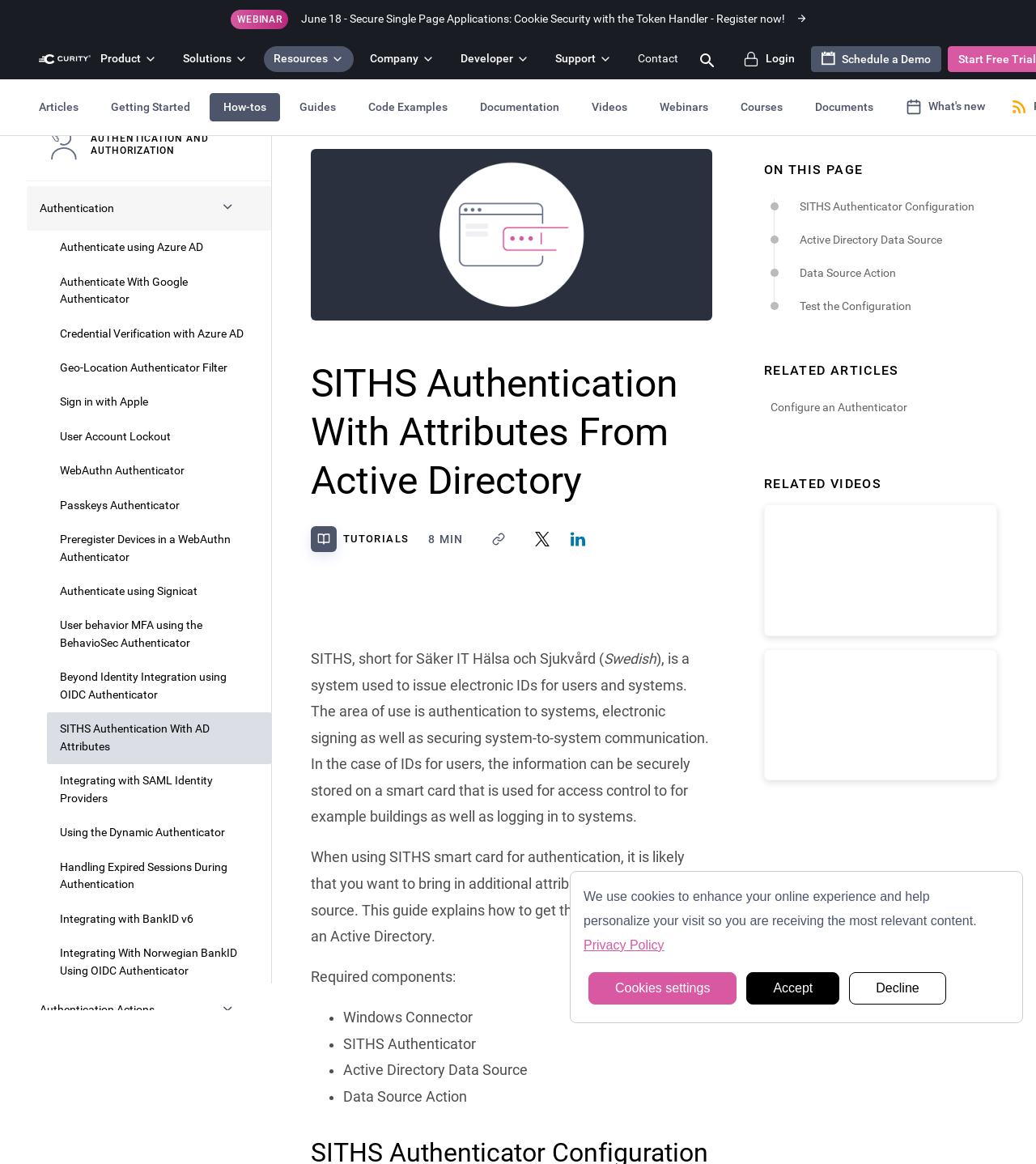Please specify the bounding box coordinates of the clickable section necessary to execute the following command: "Click the 'Login' button".

[0.705, 0.033, 0.777, 0.068]